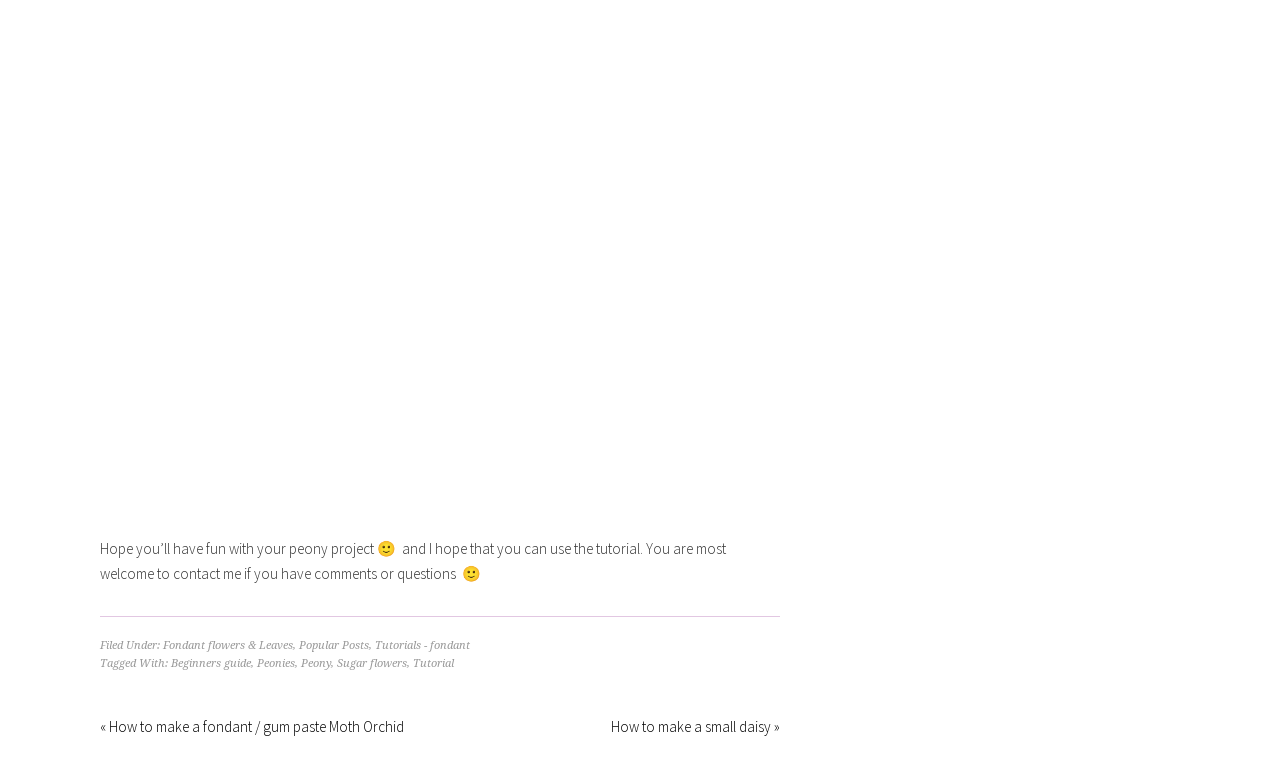Please identify the bounding box coordinates of the clickable area that will allow you to execute the instruction: "View the 'SAE 4330V Round Bar 150ksi min' product information".

None